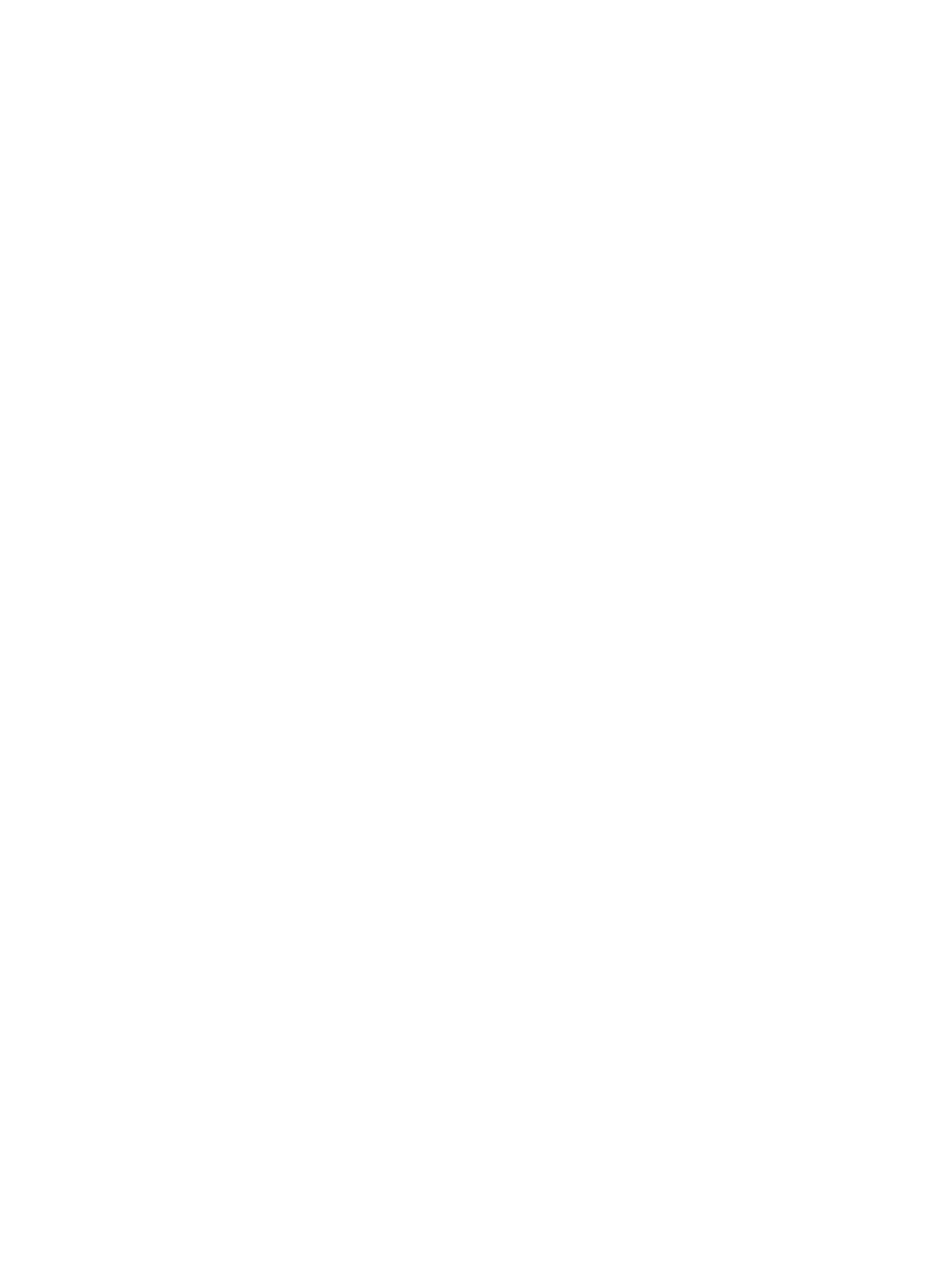Locate the bounding box coordinates of the clickable region necessary to complete the following instruction: "Click on THREE GIFTS". Provide the coordinates in the format of four float numbers between 0 and 1, i.e., [left, top, right, bottom].

[0.441, 0.07, 0.559, 0.085]